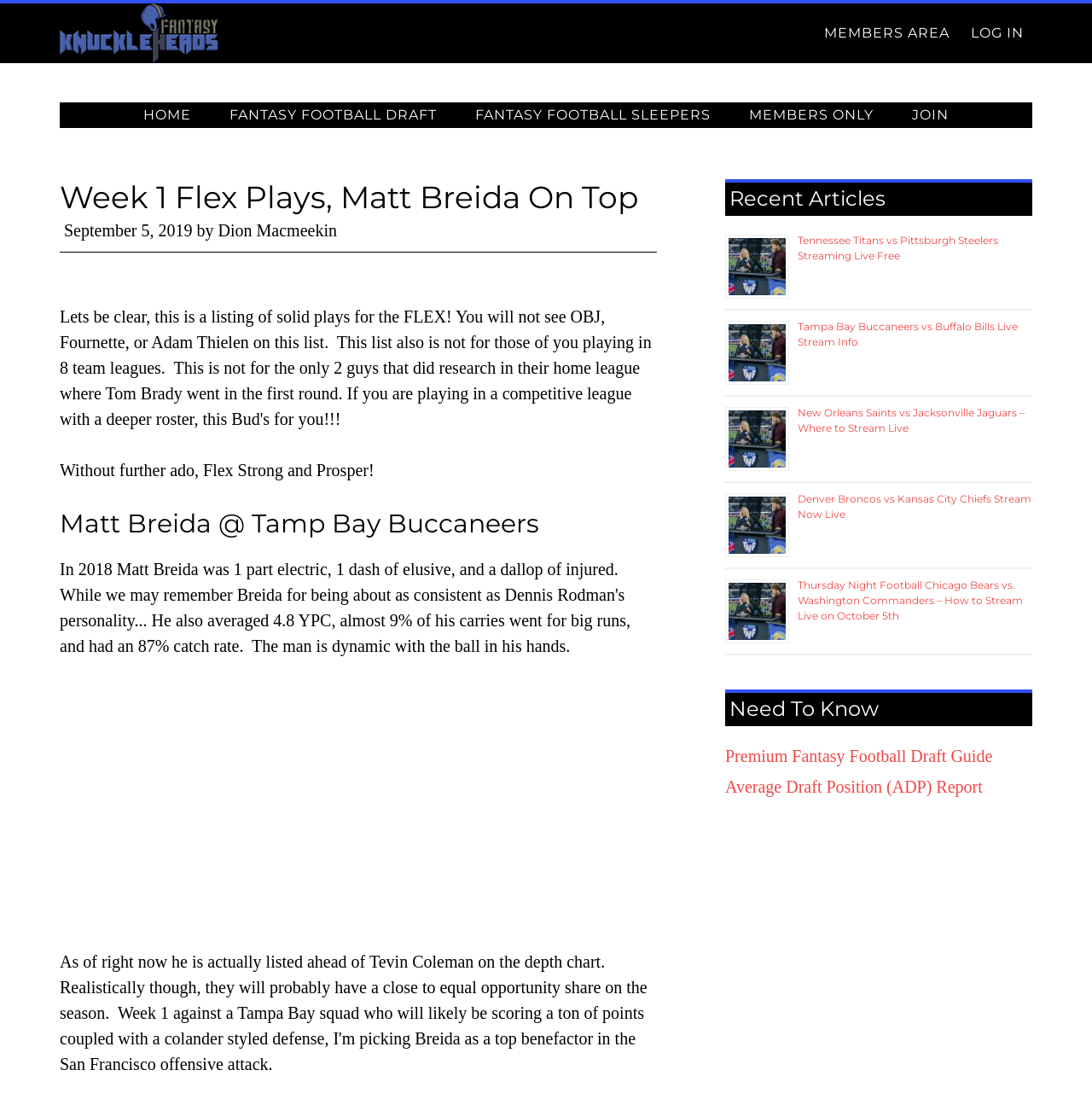Using the provided element description, identify the bounding box coordinates as (top-left x, top-left y, bottom-right x, bottom-right y). Ensure all values are between 0 and 1. Description: Fantasy Knuckleheads

[0.055, 0.003, 0.336, 0.057]